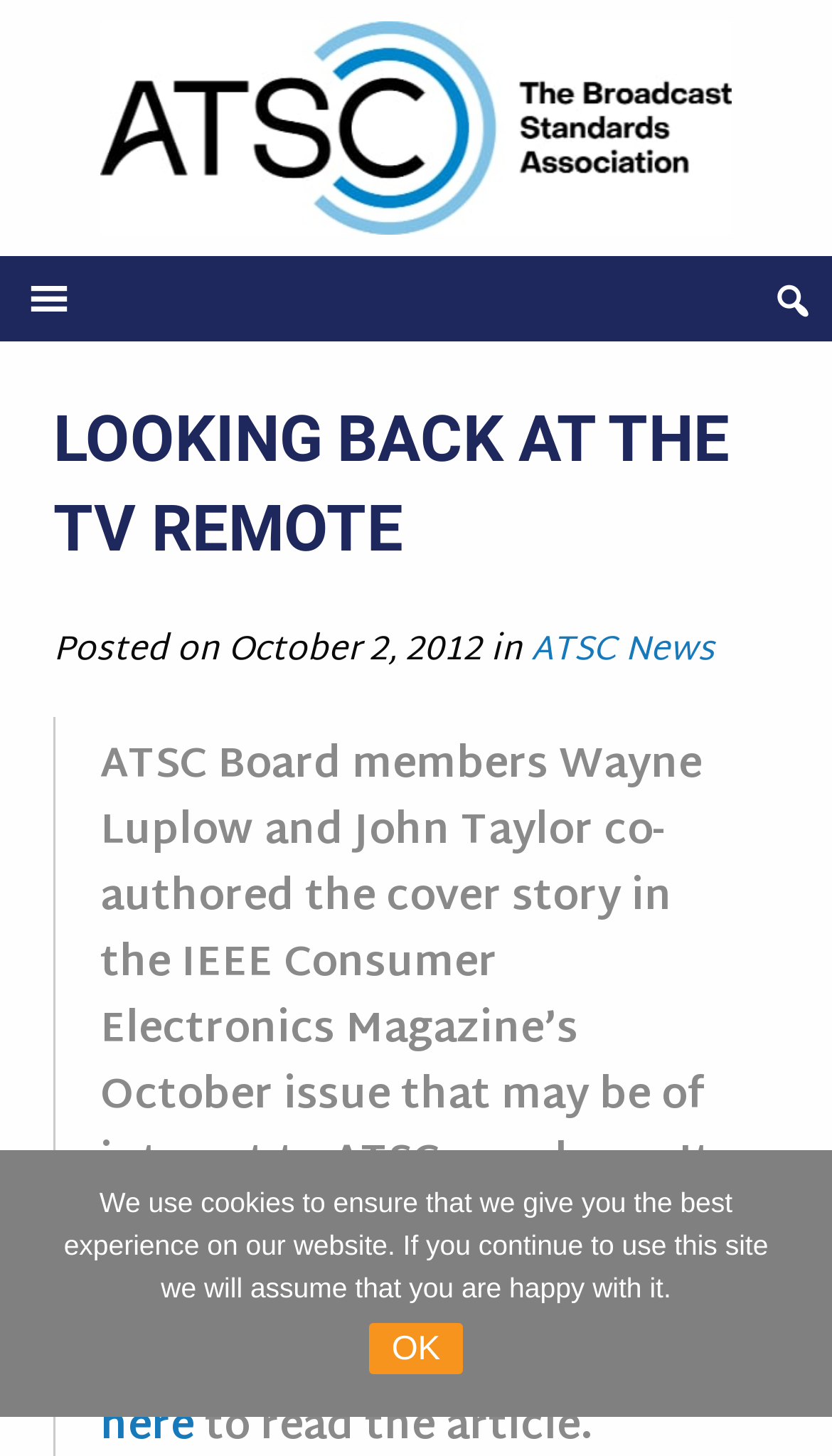Please provide a comprehensive answer to the question based on the screenshot: What is the topic of the cover story in the IEEE Consumer Electronics Magazine?

The topic of the cover story in the IEEE Consumer Electronics Magazine is the remote control, as mentioned in the text 'ATSC Board members Wayne Luplow and John Taylor co-authored the cover story in the IEEE Consumer Electronics Magazine’s October issue that may be of interest to ATSC members. It looks at the colorful history of the remote control and the inventors behind it.'